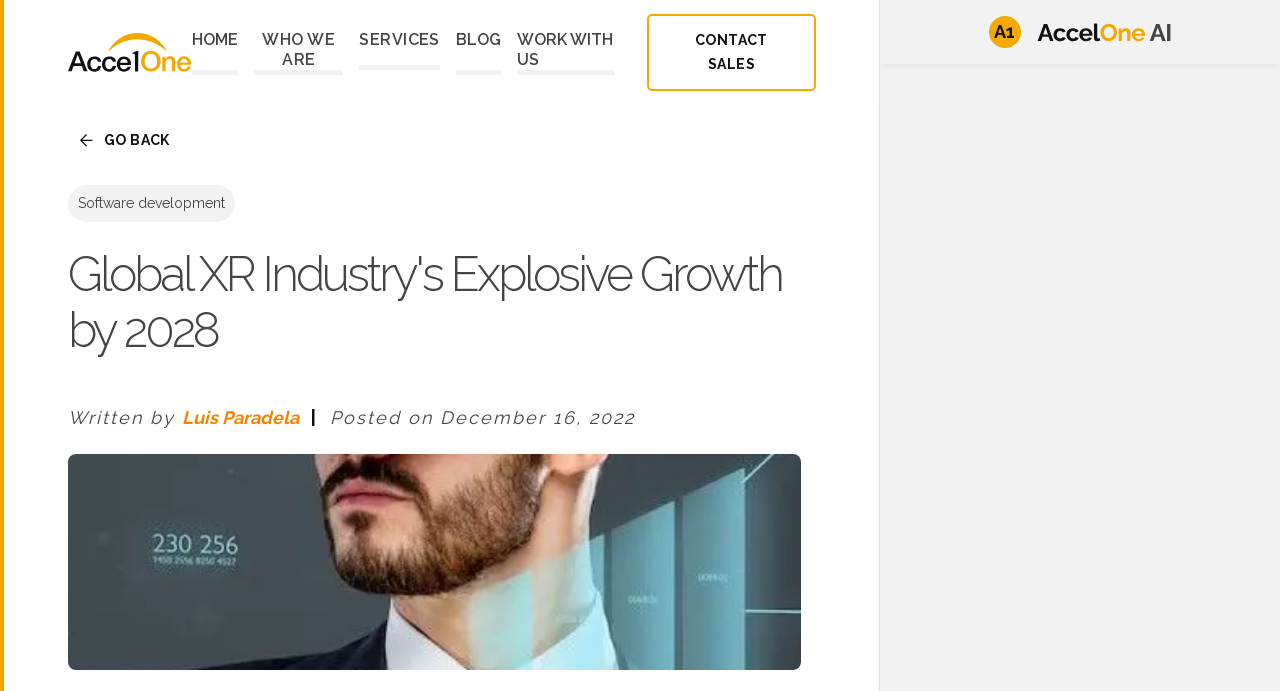Identify the primary heading of the webpage and provide its text.

Global XR Industry's Explosive Growth by 2028